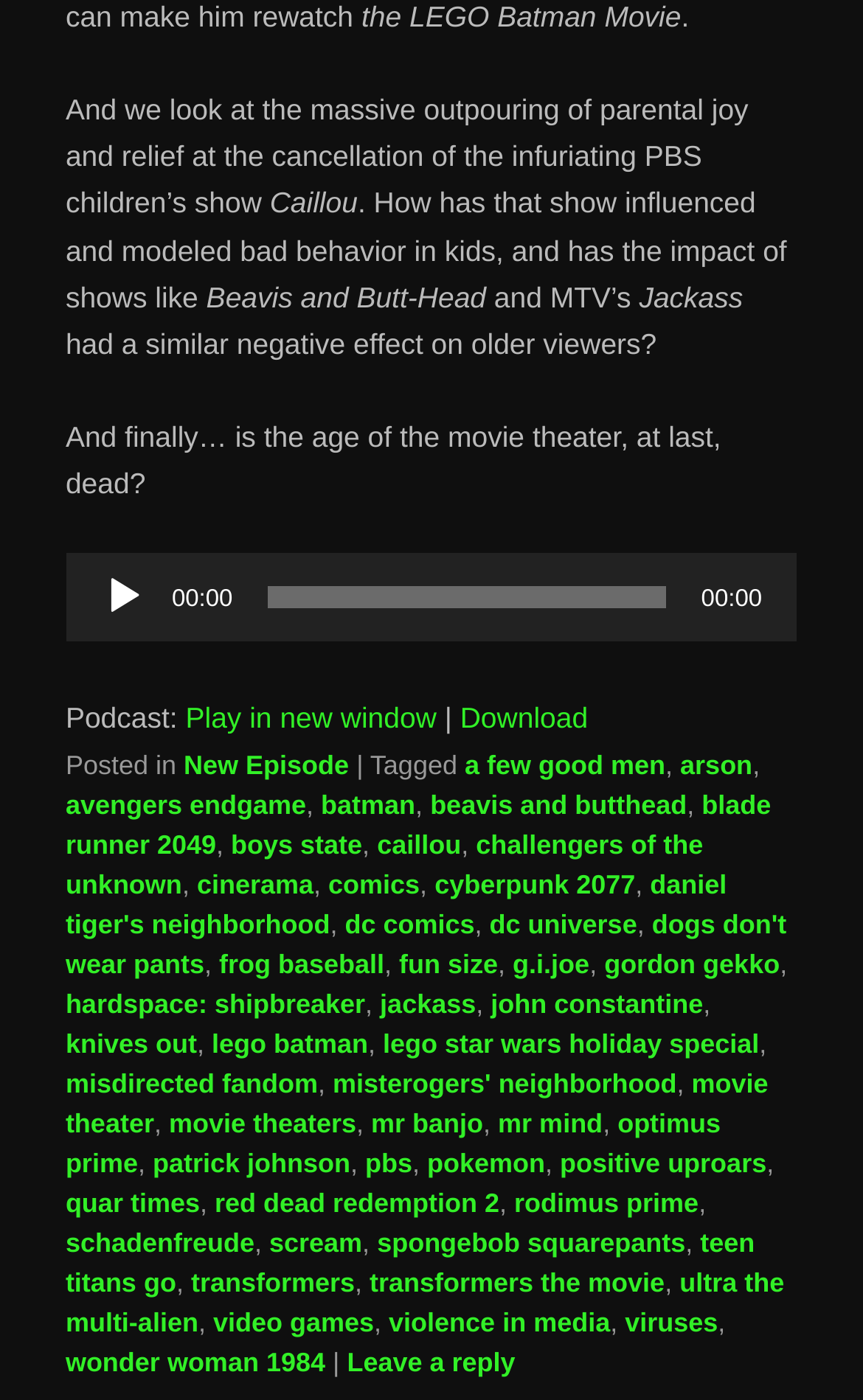Point out the bounding box coordinates of the section to click in order to follow this instruction: "Play the audio".

[0.117, 0.411, 0.168, 0.443]